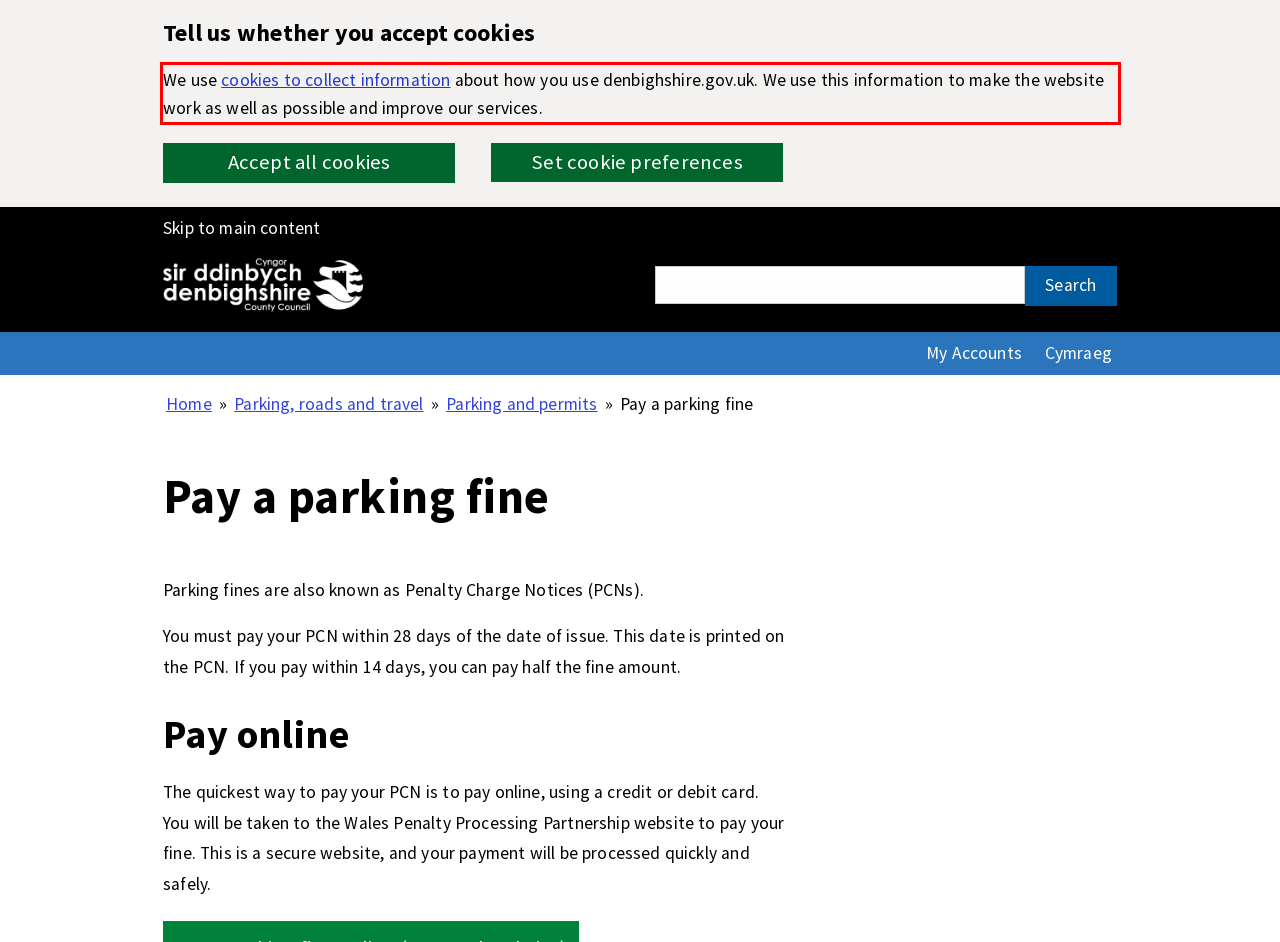Using the provided screenshot, read and generate the text content within the red-bordered area.

We use cookies to collect information about how you use denbighshire.gov.uk. We use this information to make the website work as well as possible and improve our services.